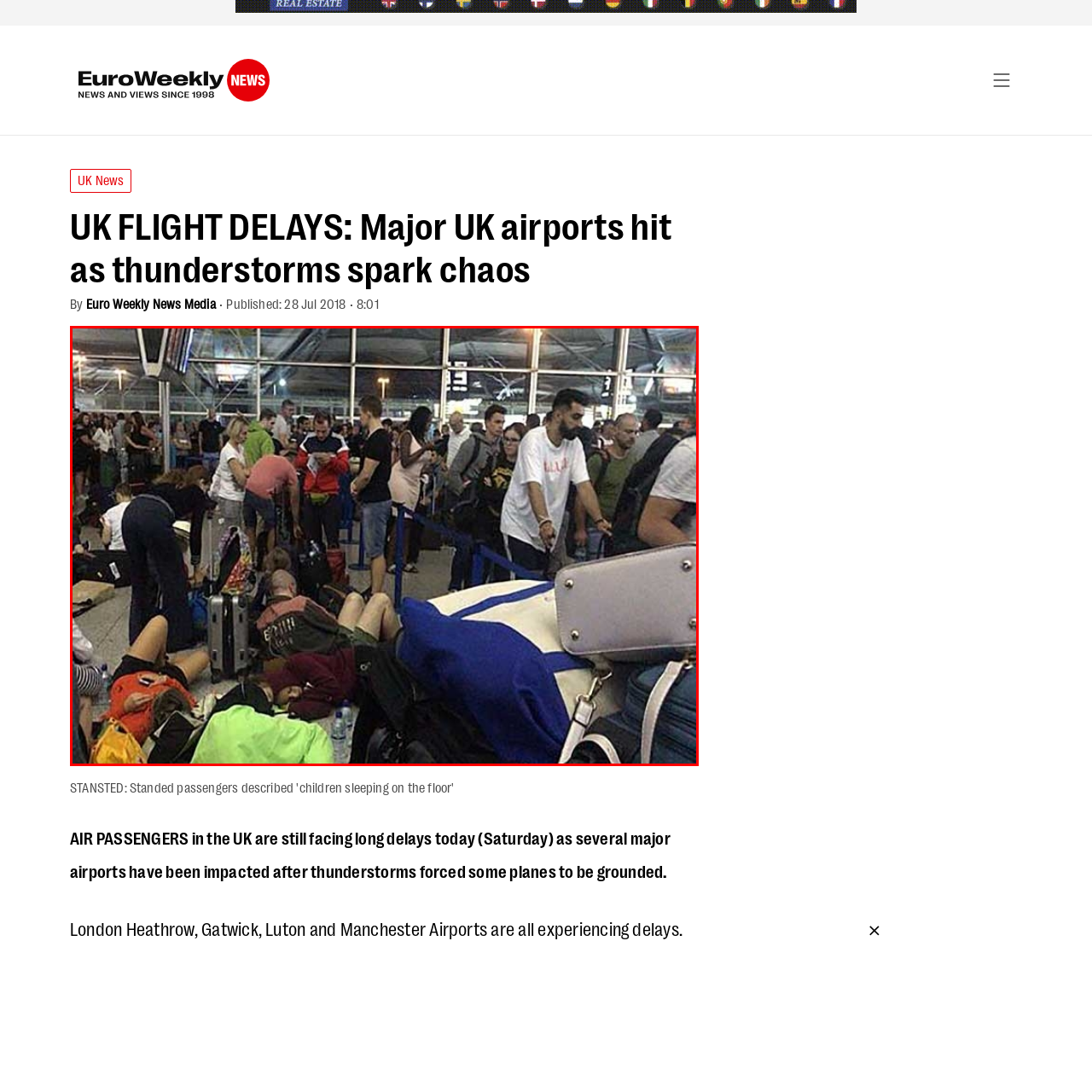What can be seen in the background of the image?
Please interpret the image highlighted by the red bounding box and offer a detailed explanation based on what you observe visually.

The caption describes the background of the image as having 'individuals crowded together, with a mix of expressions ranging from frustration to resignation' and also mentions the presence of 'visible check-in desks and large windows', suggesting a bustling airport environment.